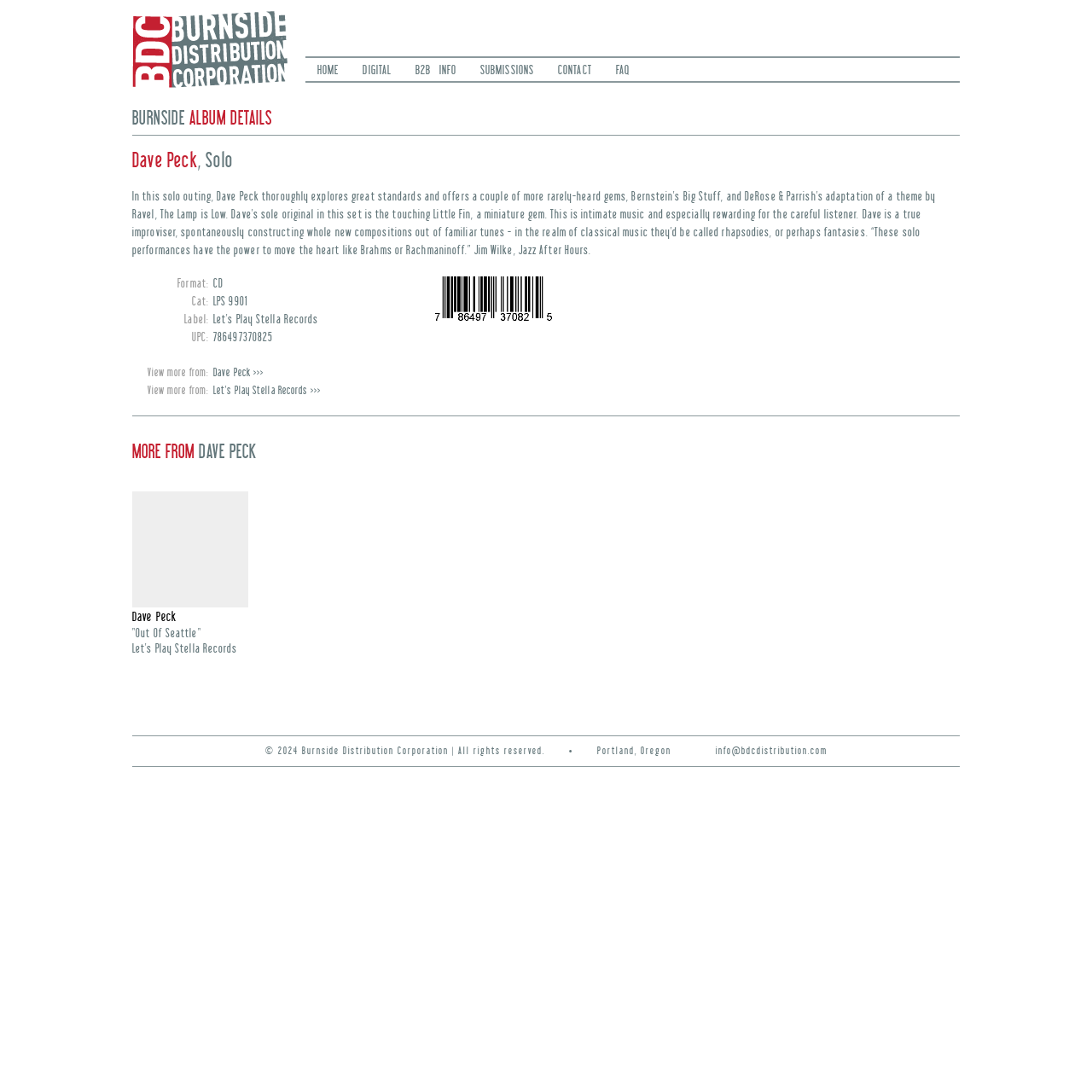Please identify the bounding box coordinates of where to click in order to follow the instruction: "Add 'NN-CC 16' Neran Gich 12' MSMQ to your cart".

None